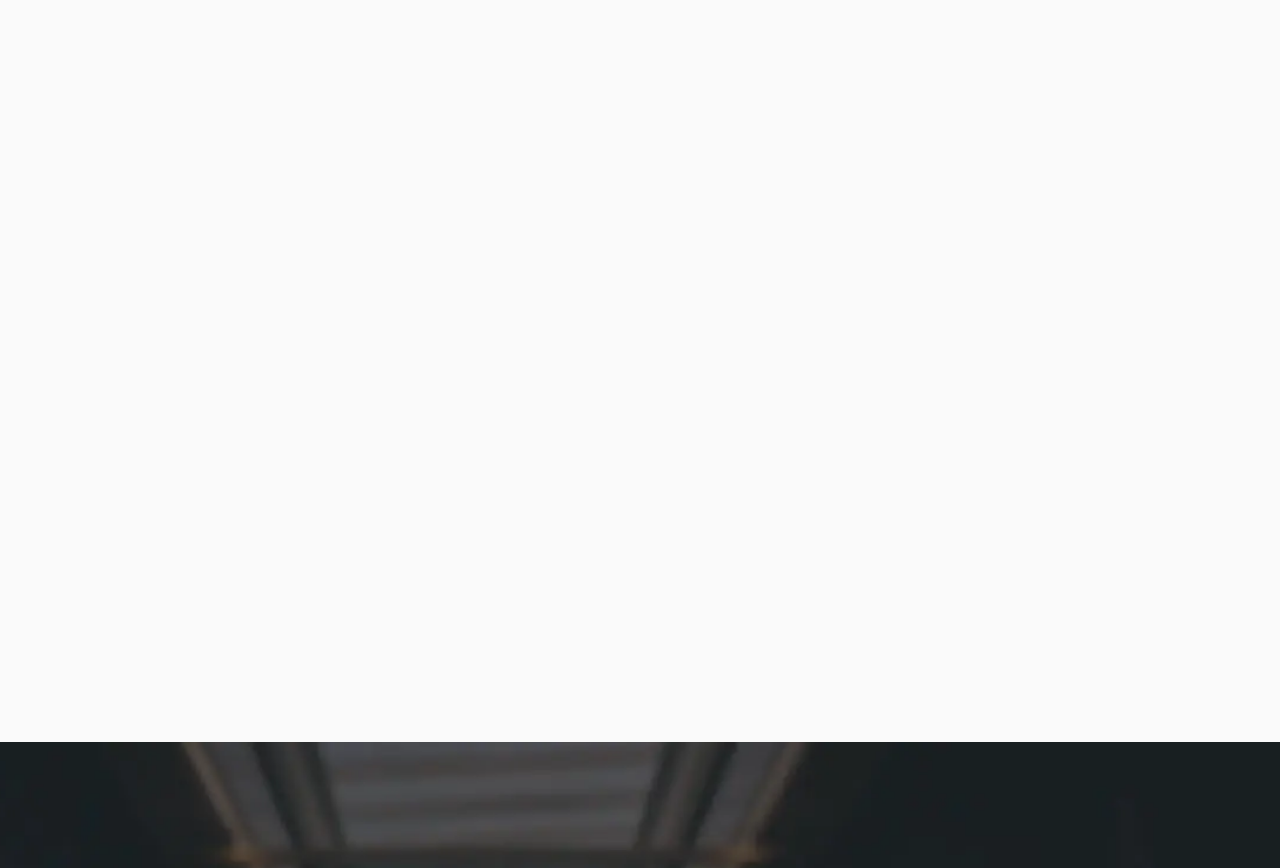What is the name of the exhibition where CoolDiamond DLC will exhibit in Paris?
Look at the image and construct a detailed response to the question.

I found the answer by reading the heading 'CoolDiamond DLC to exhibit at the 2022 Eurosatory show in Paris' which mentions the name of the exhibition.